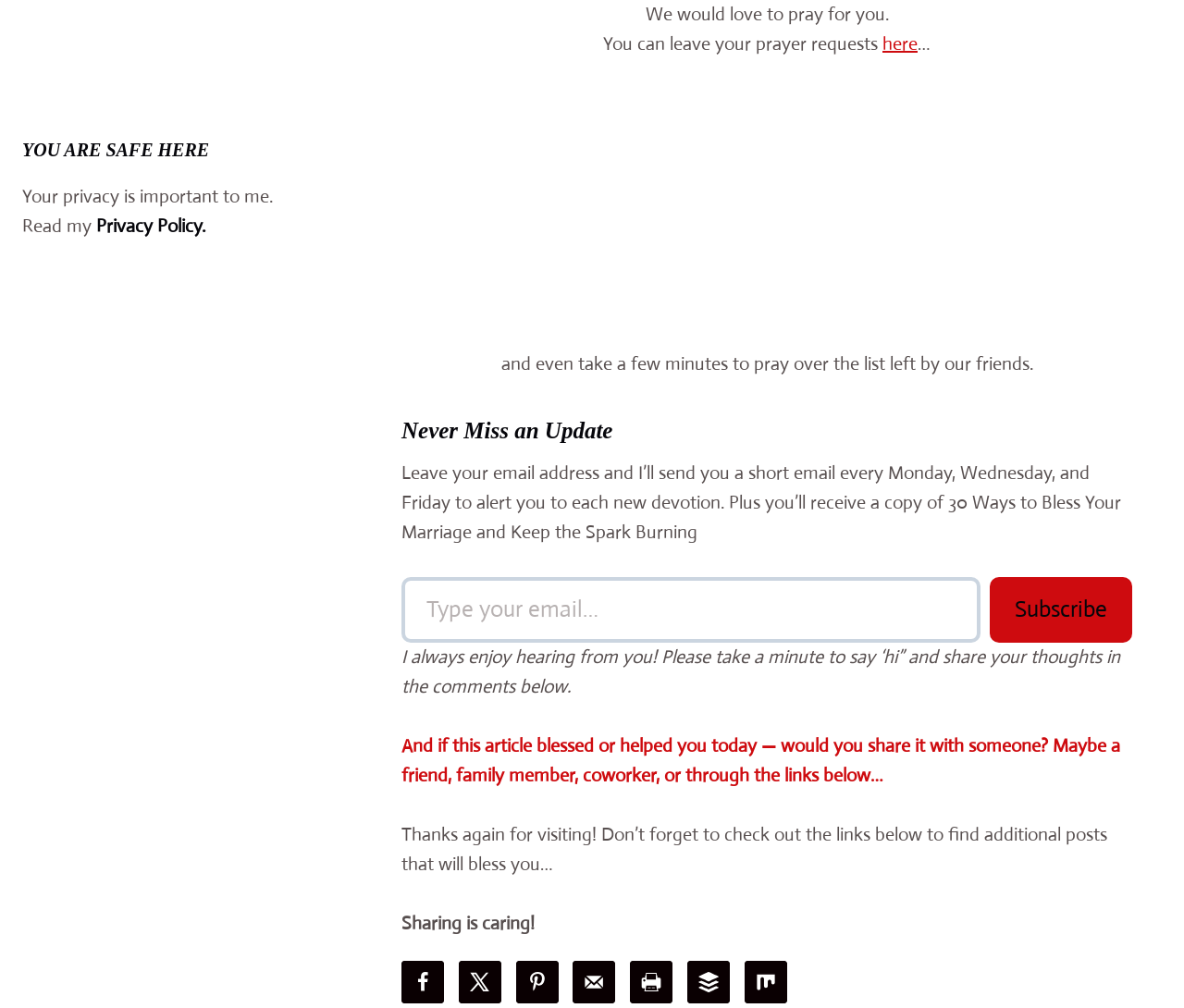Provide a brief response in the form of a single word or phrase:
How often will I receive emails if I subscribe?

Three times a week